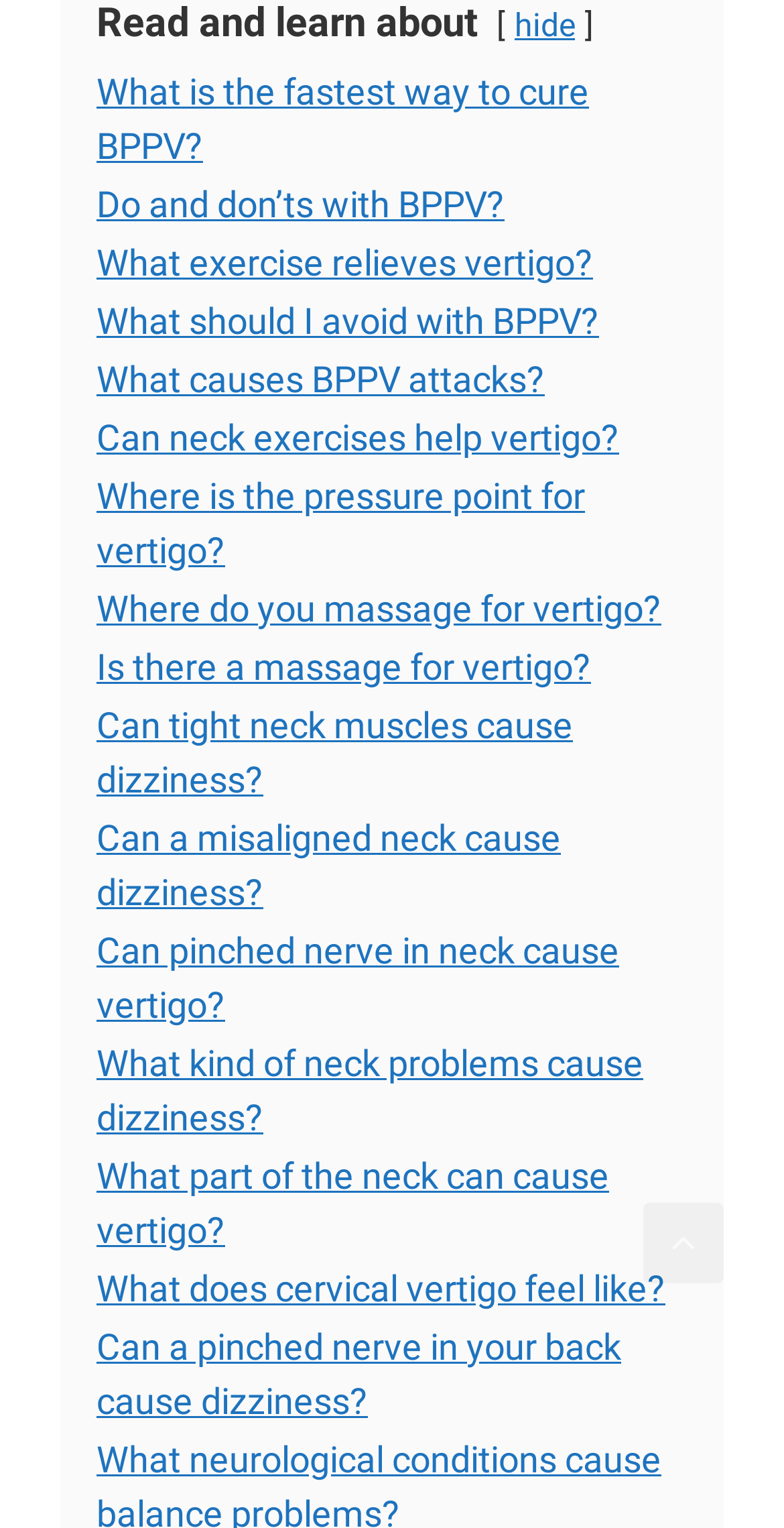Identify the bounding box coordinates for the element that needs to be clicked to fulfill this instruction: "Read about 'What causes BPPV attacks?'". Provide the coordinates in the format of four float numbers between 0 and 1: [left, top, right, bottom].

[0.123, 0.234, 0.695, 0.262]